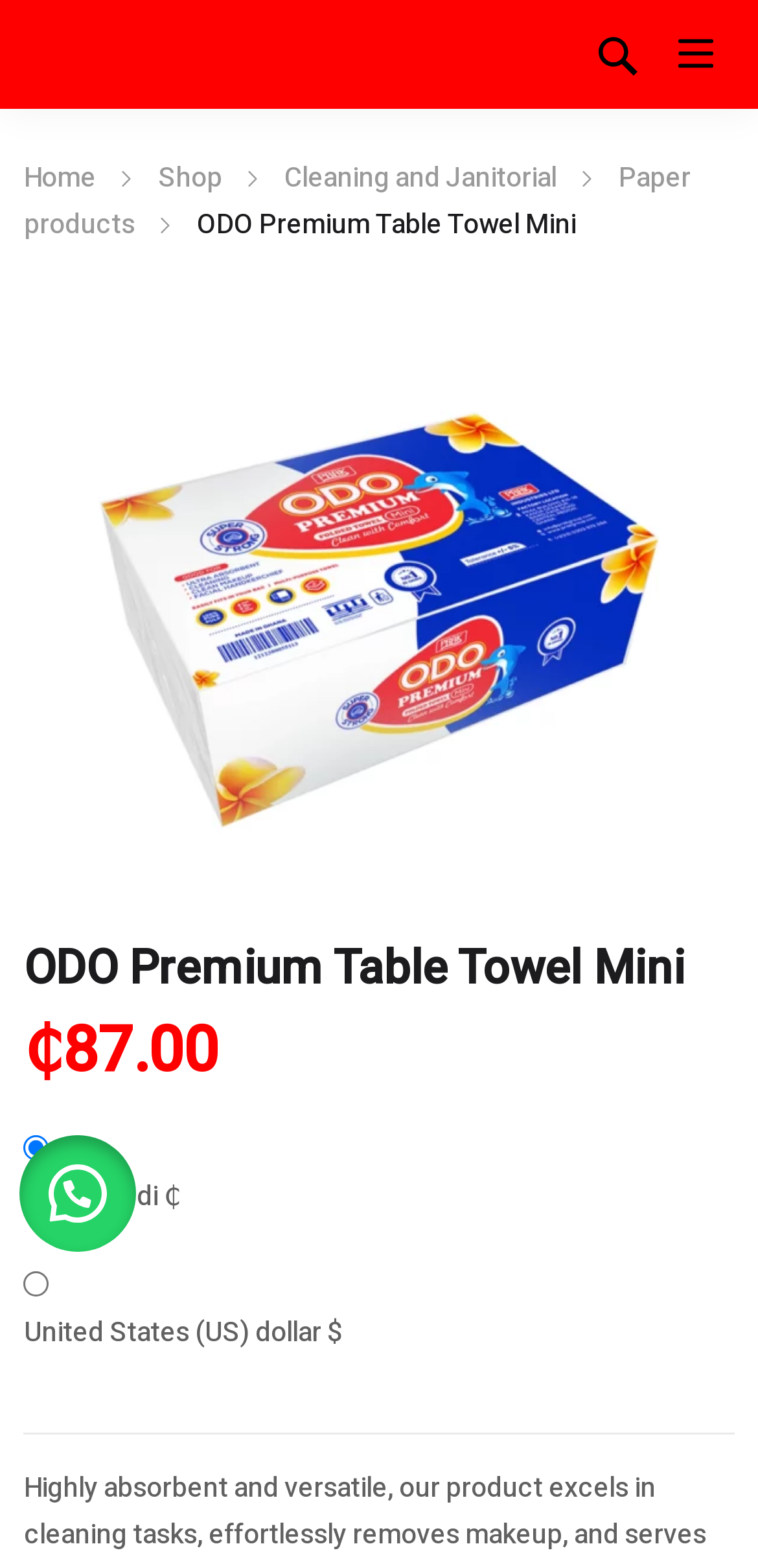Locate the UI element described by https://thegirlcanwrite.net/hot-japanese-women in the provided webpage screenshot. Return the bounding box coordinates in the format (top-left x, top-left y, bottom-right x, bottom-right y), ensuring all values are between 0 and 1.

None